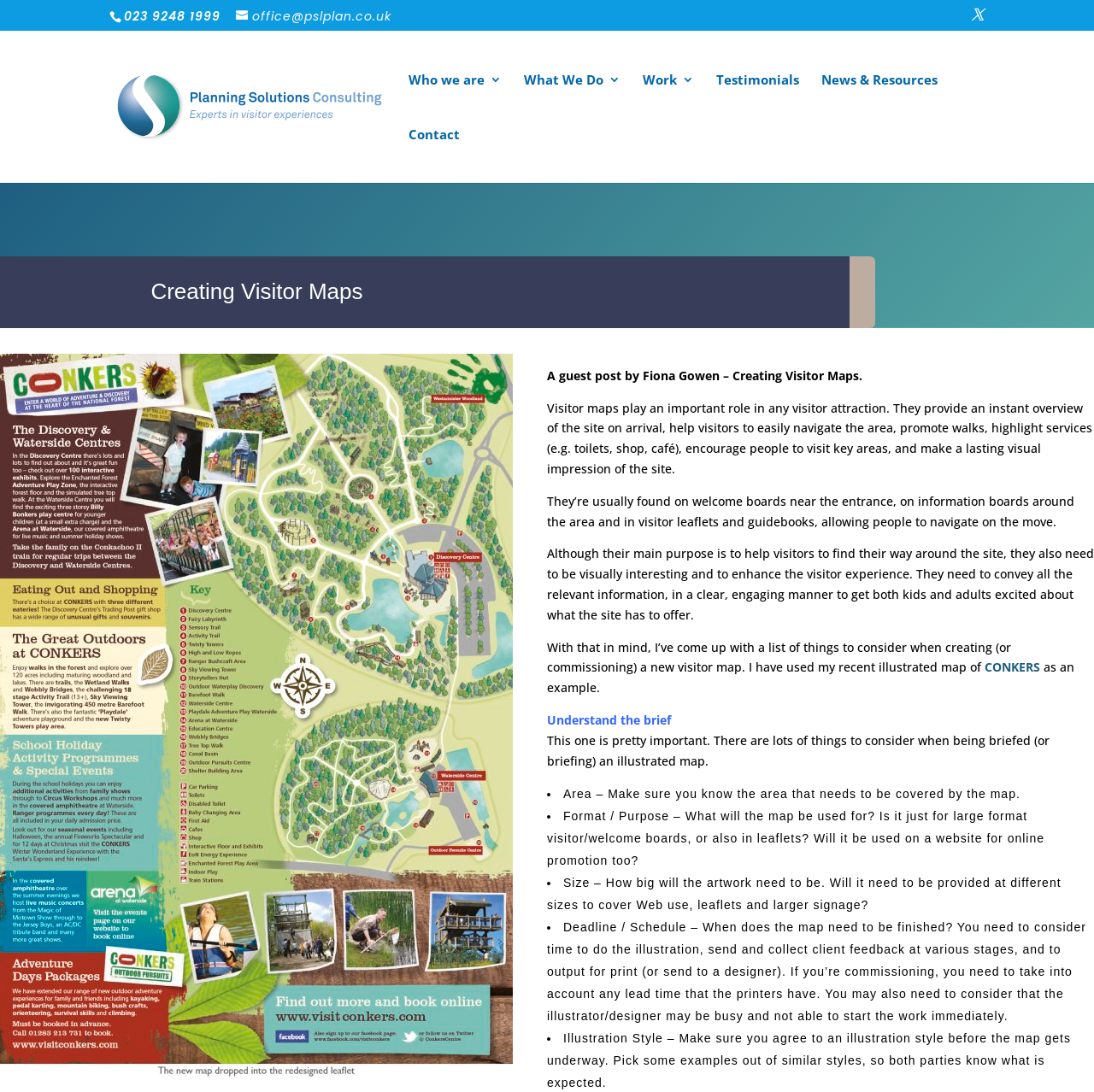Illustrate the webpage with a detailed description.

The webpage is about creating visitor maps, with a focus on tourism consulting. At the top, there is a header section with a phone number "023 9248 1999" and an email address "office@pslplan.co.uk" on the left, and a social media icon on the right. Below the header, there is a navigation menu with links to "Who we are", "What We Do", "Work", "Testimonials", "News & Resources", and "Contact".

The main content of the page is an article about creating visitor maps, with a title "Creating Visitor Maps" and a subtitle "A guest post by Fiona Gowen". The article is divided into several sections, with headings and paragraphs of text. There is also an image of a conker blog post on the left side of the article.

The article discusses the importance of visitor maps in providing an overview of a site, helping visitors navigate, and promoting walks and services. It also highlights the need for visitor maps to be visually interesting and engaging. The author shares their experience in creating an illustrated map of Conkers and provides a list of things to consider when creating a new visitor map, including understanding the brief, area, format, size, deadline, and illustration style.

Throughout the article, there are several bullet points and list markers, which break up the text and make it easier to read. The overall layout of the page is clean and easy to navigate, with a clear hierarchy of headings and text.